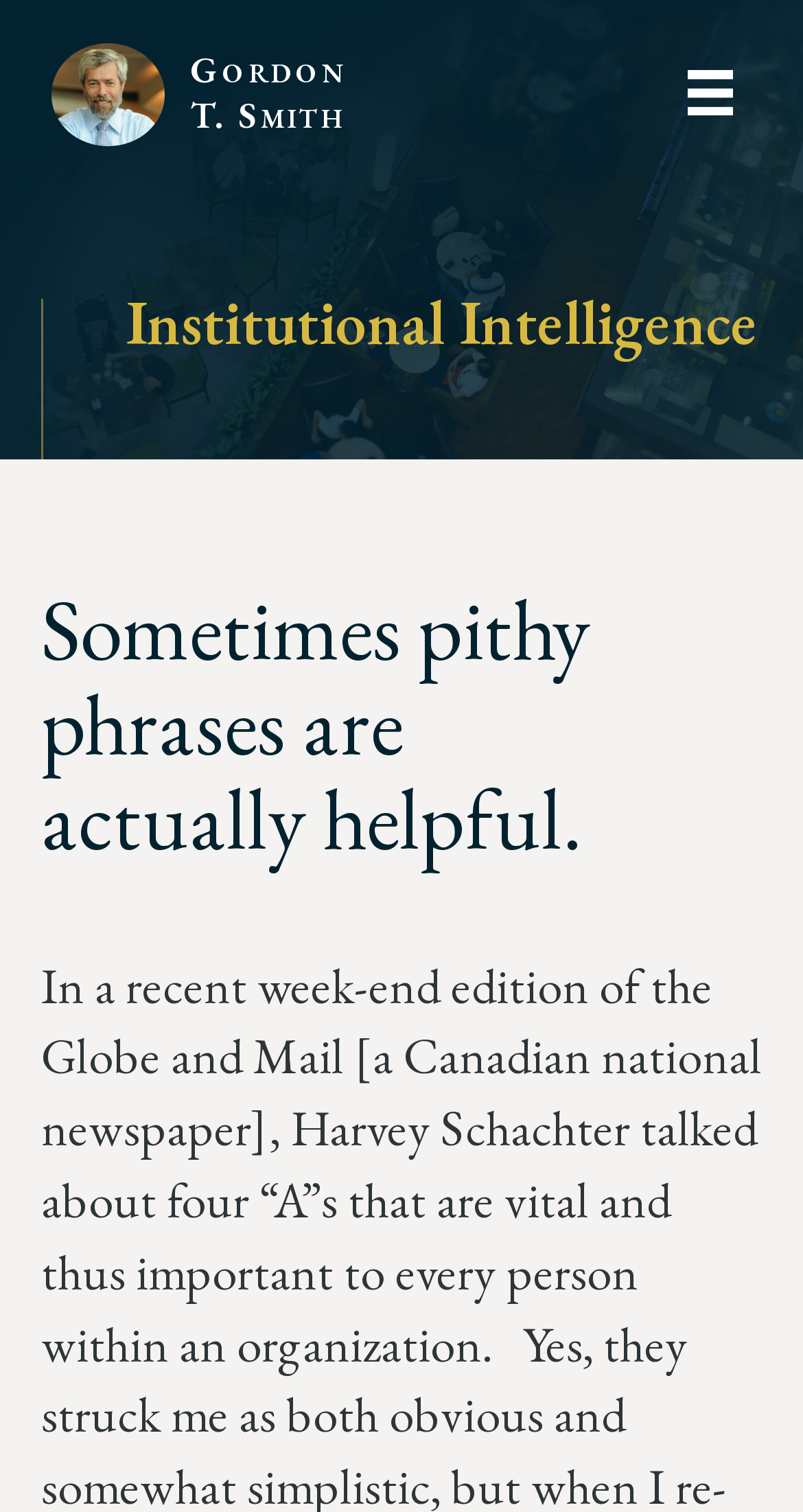Is there a mobile menu on the webpage?
Please provide a single word or phrase as your answer based on the image.

Yes